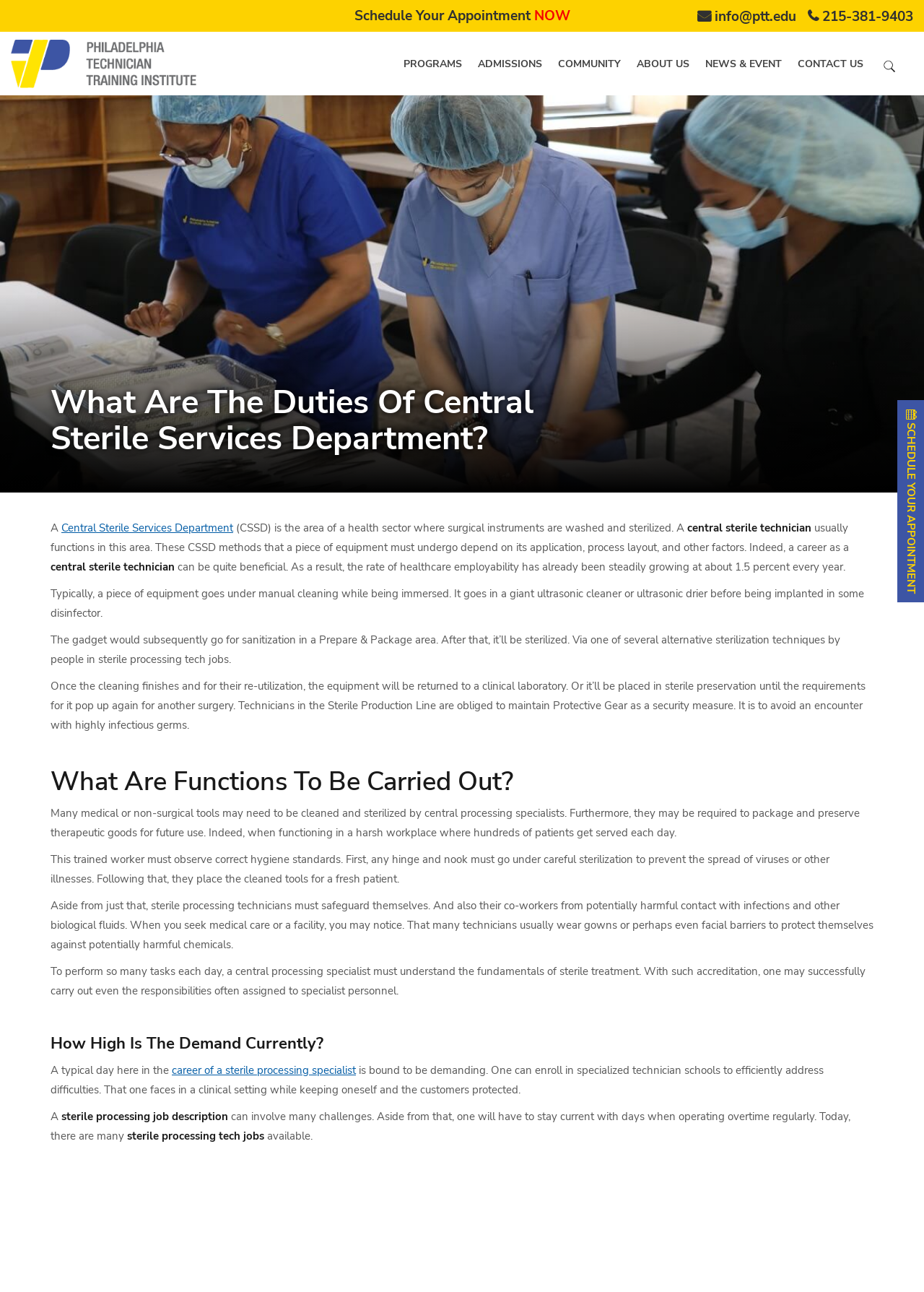Please locate and retrieve the main header text of the webpage.

What Are The Duties Of Central Sterile Services Department?